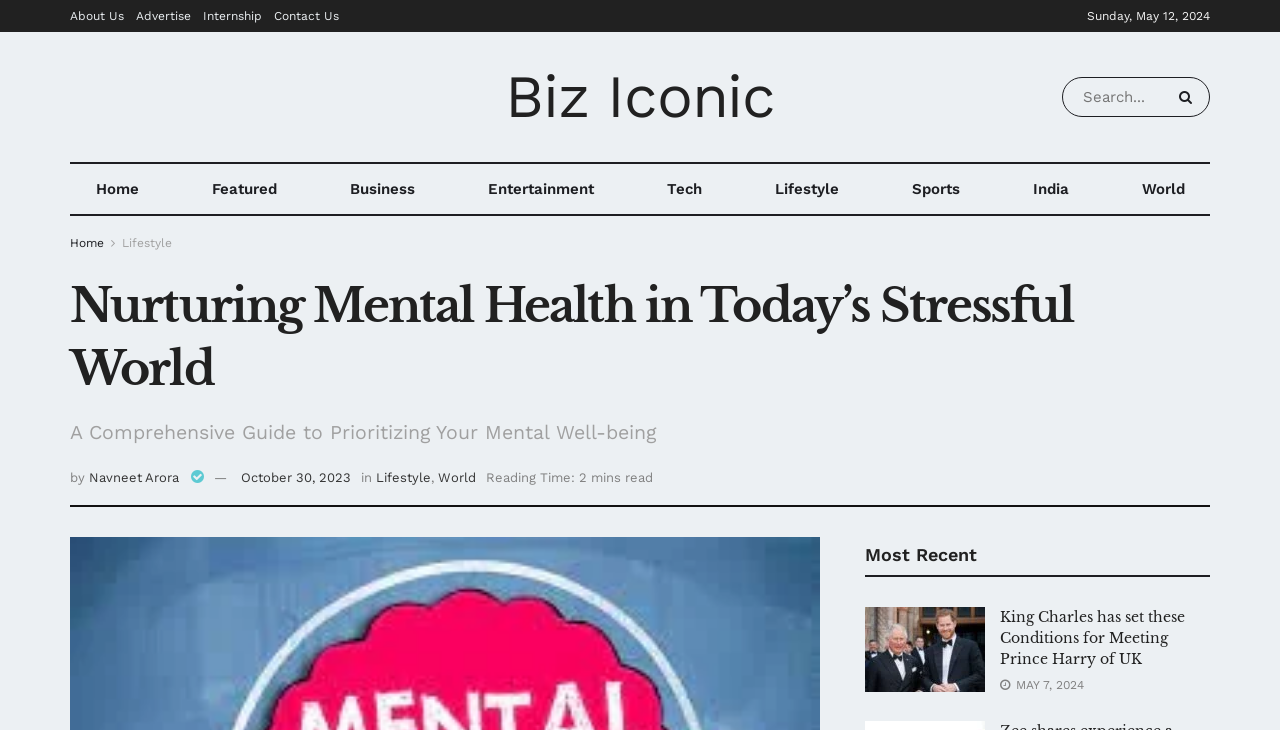Locate the bounding box of the UI element described by: "TAKE ACTION!" in the given webpage screenshot.

None